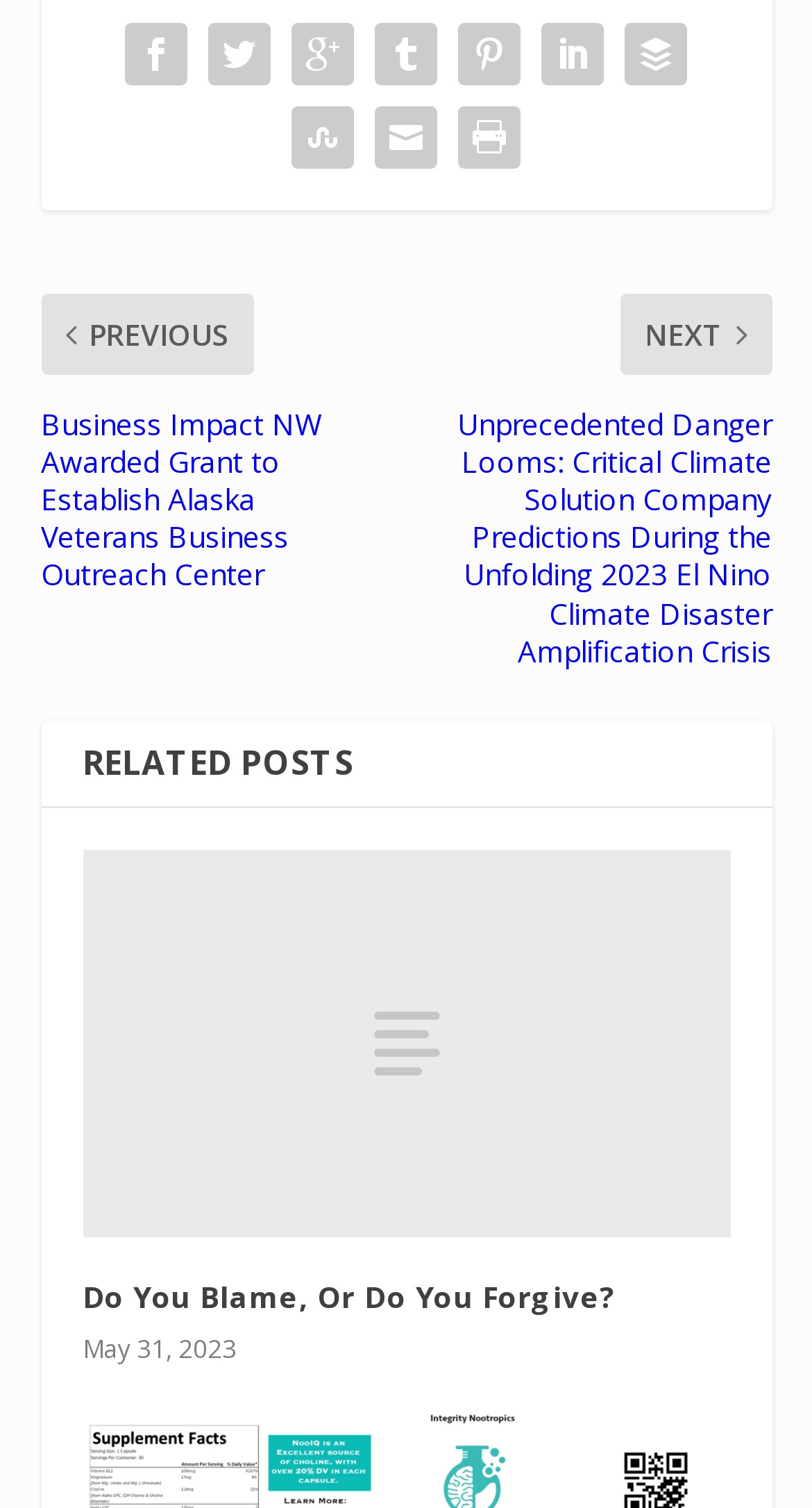Show the bounding box coordinates of the region that should be clicked to follow the instruction: "check the post date."

[0.101, 0.883, 0.291, 0.907]